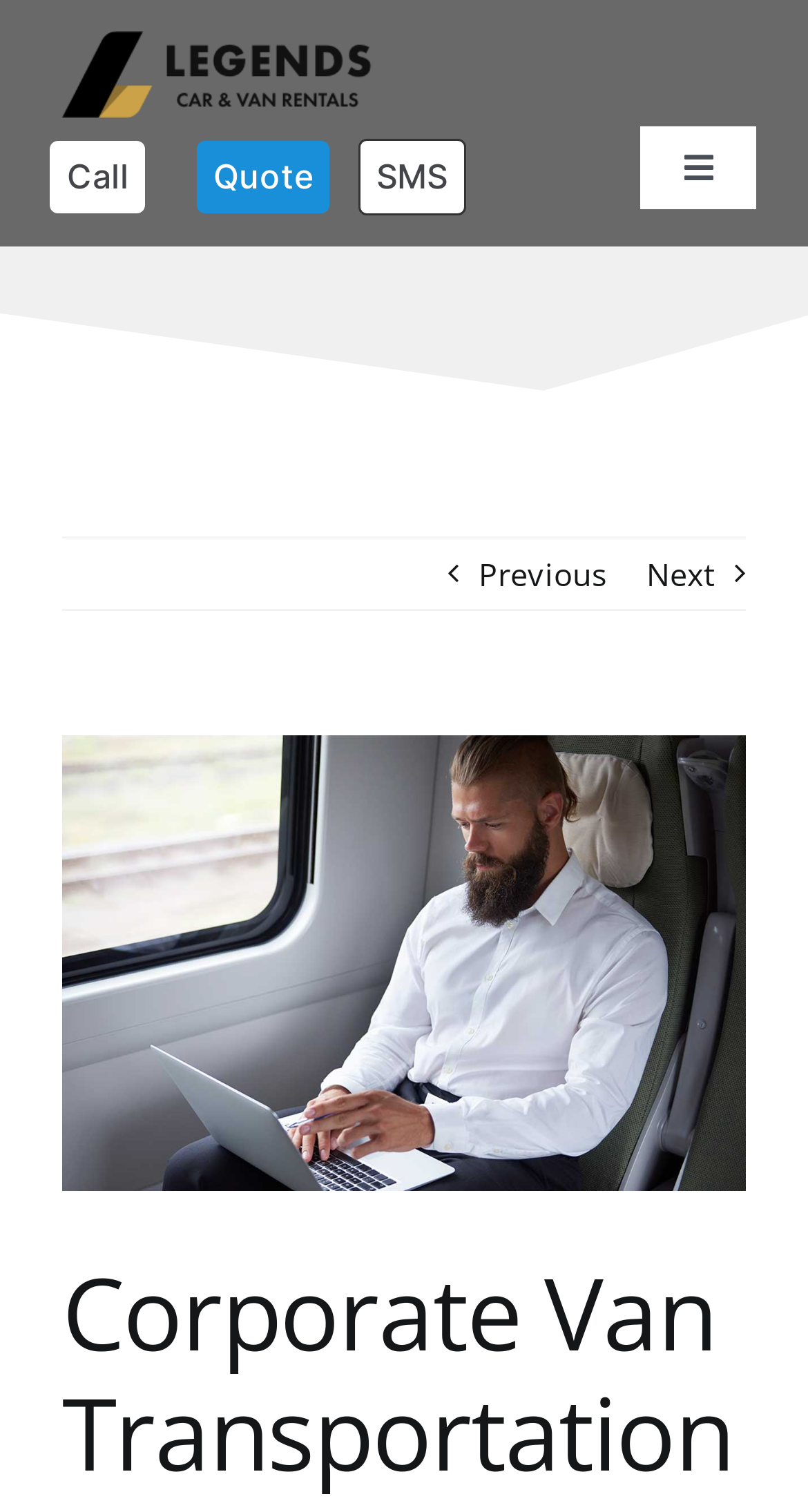How many navigation links are there in the main menu?
Please look at the screenshot and answer using one word or phrase.

2